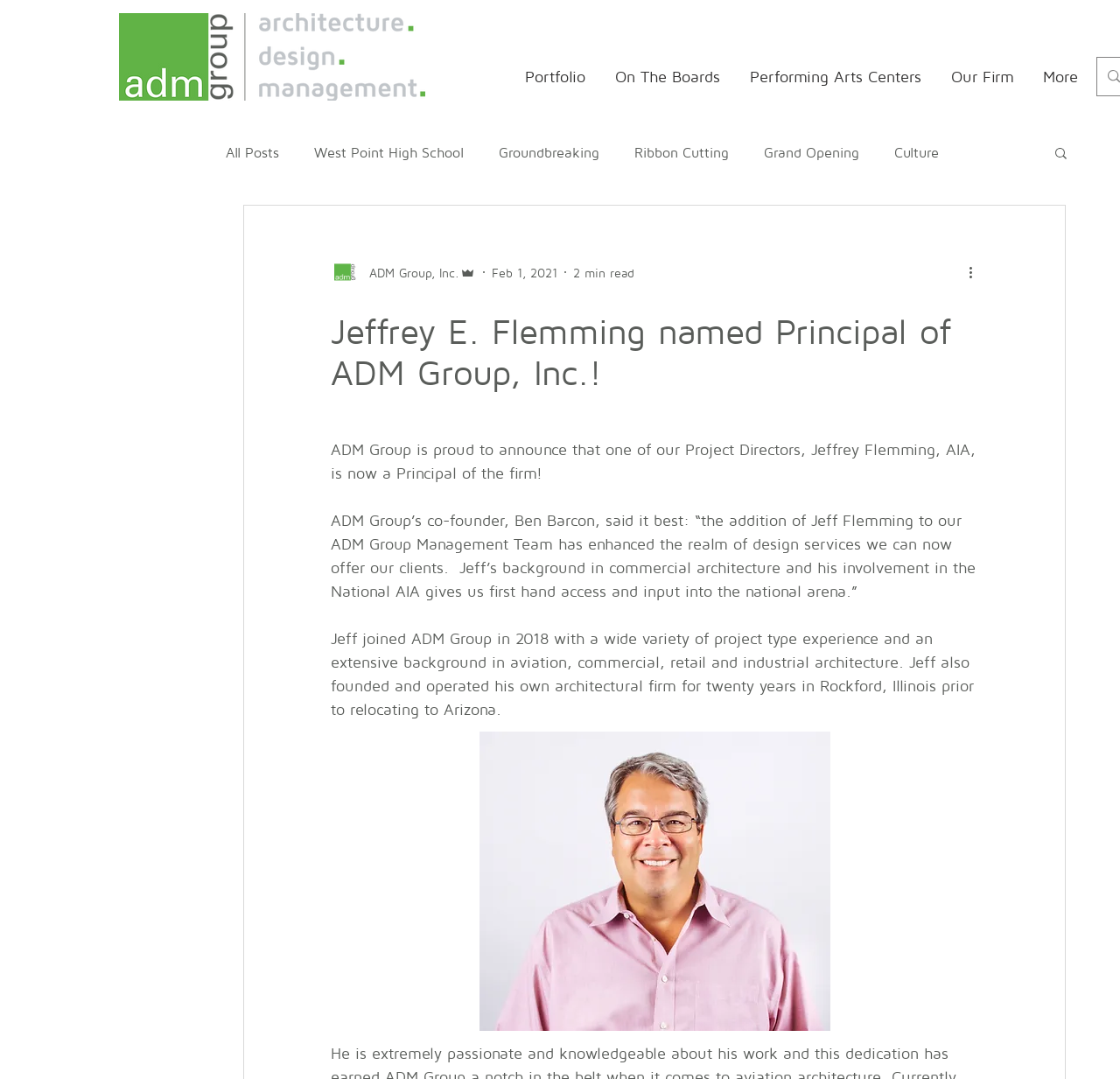How long did Jeff Flemming operate his own firm?
Please provide a single word or phrase answer based on the image.

Twenty years